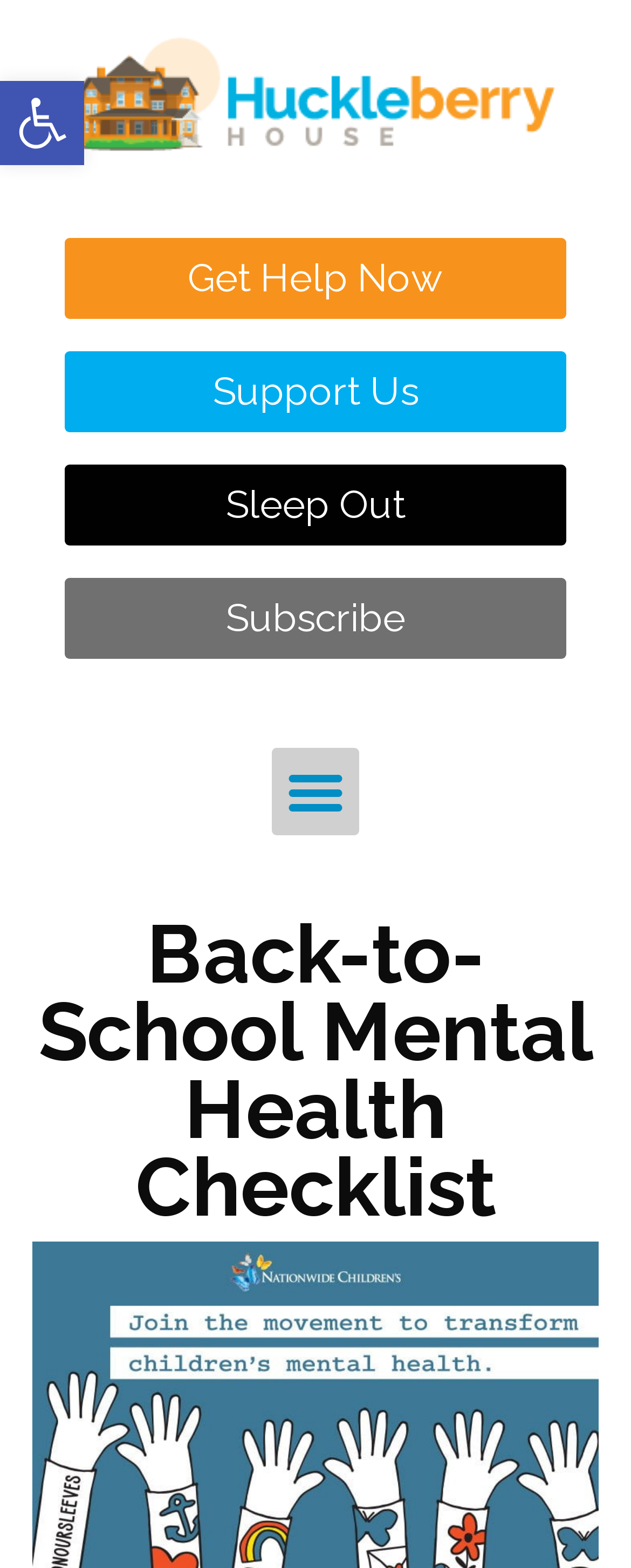How many links are present in the top navigation bar?
Answer the question with a single word or phrase derived from the image.

4